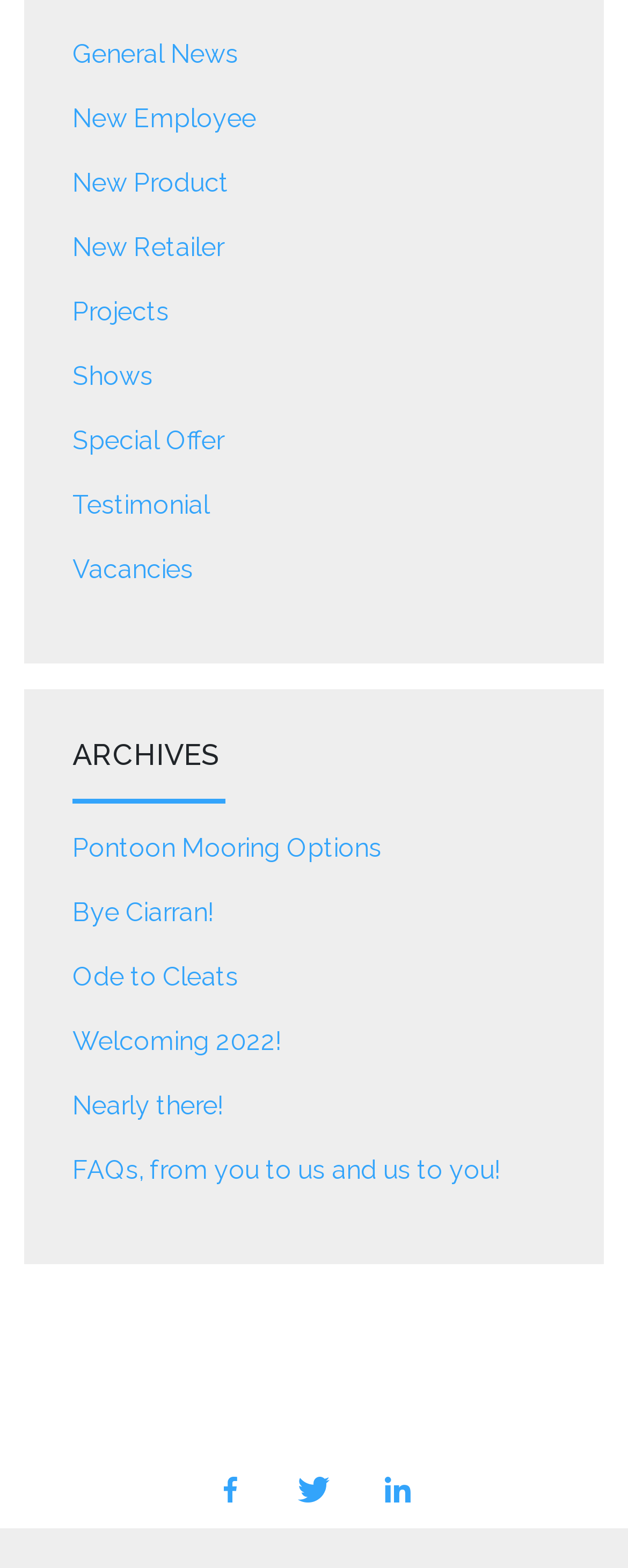Locate the bounding box coordinates of the element's region that should be clicked to carry out the following instruction: "View General News". The coordinates need to be four float numbers between 0 and 1, i.e., [left, top, right, bottom].

[0.115, 0.025, 0.379, 0.044]